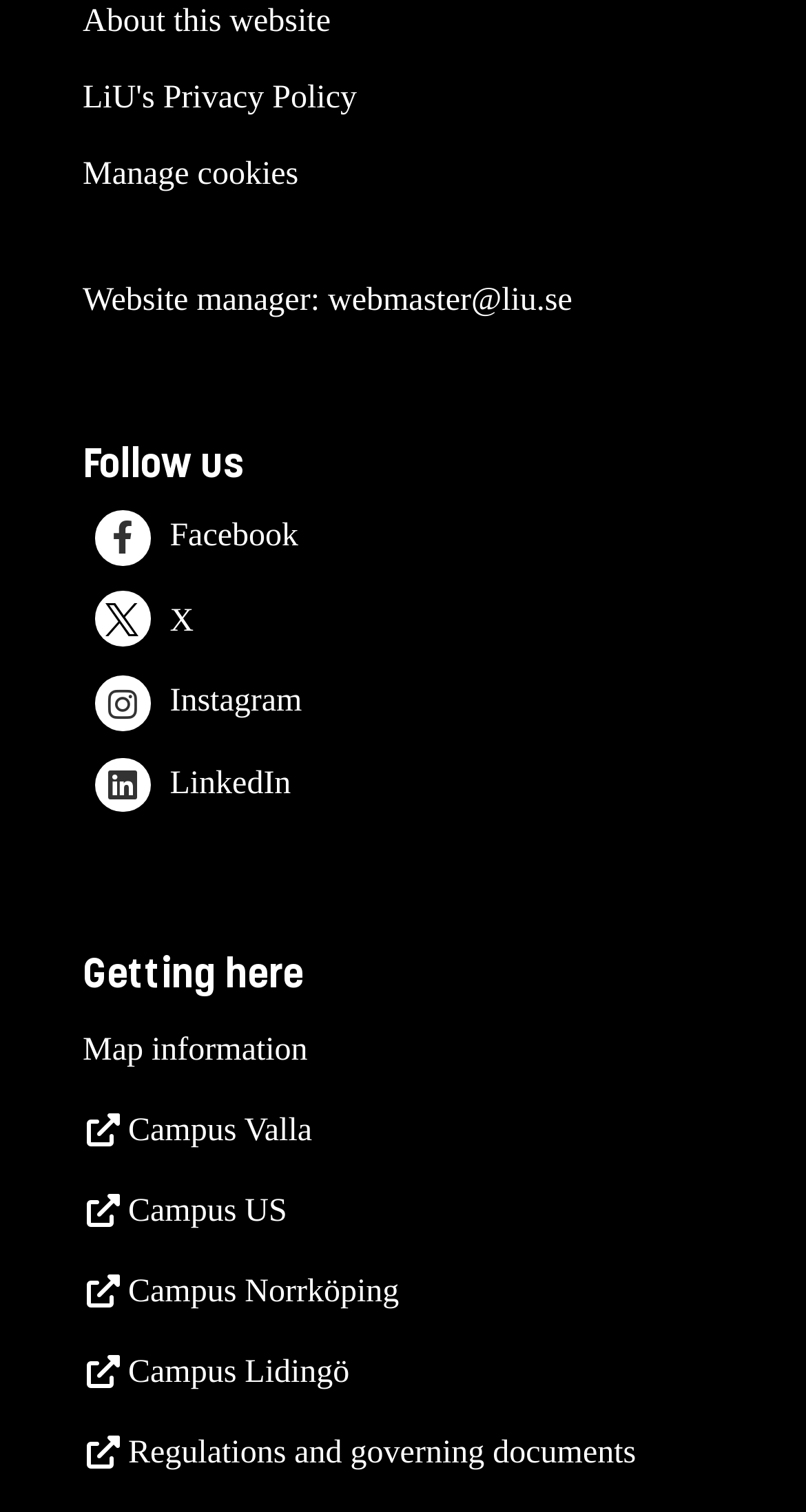Find and provide the bounding box coordinates for the UI element described with: "About this website".

[0.103, 0.002, 0.41, 0.025]